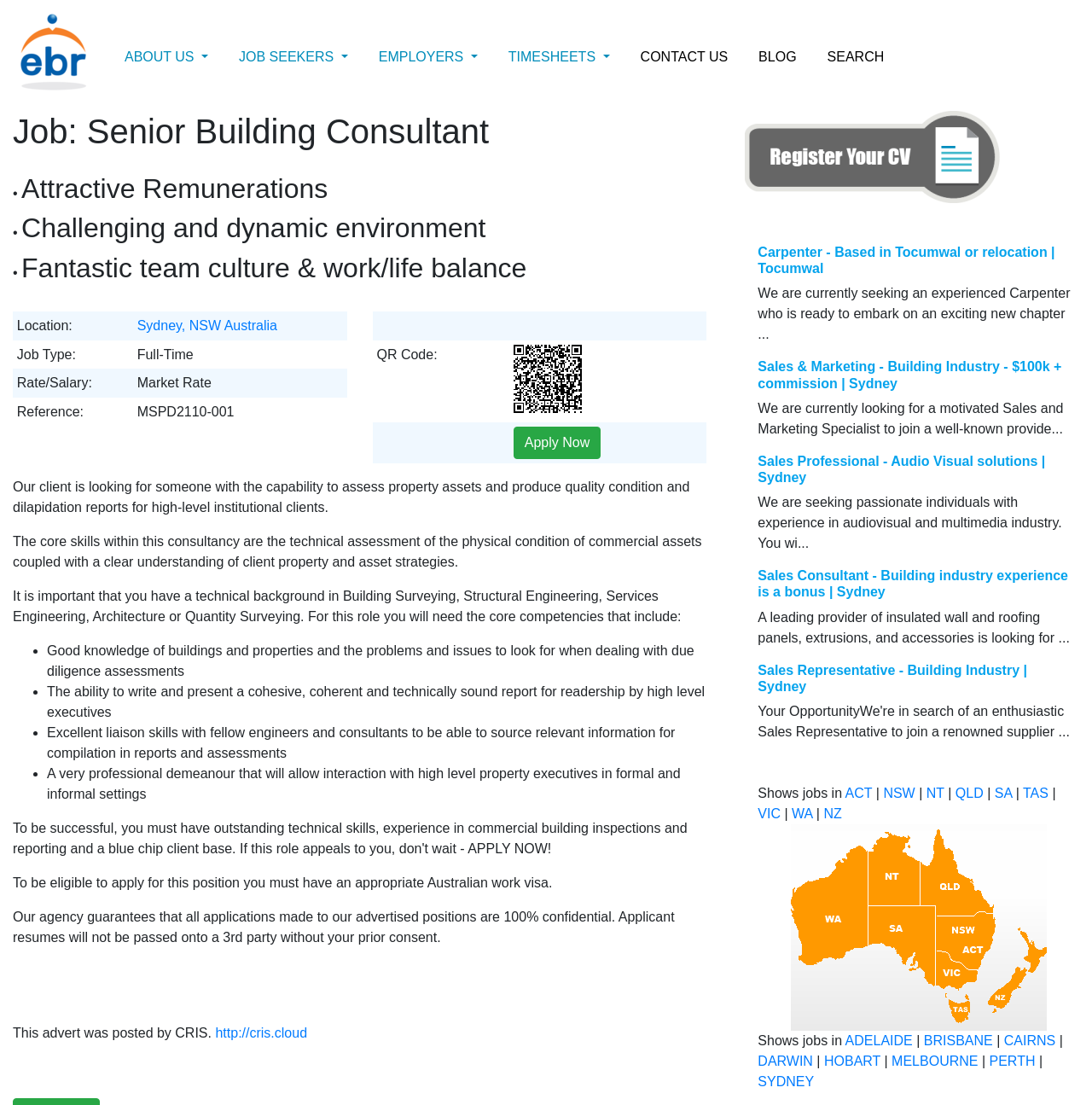Locate the bounding box of the user interface element based on this description: "parent_node: ABOUT US".

[0.012, 0.006, 0.088, 0.088]